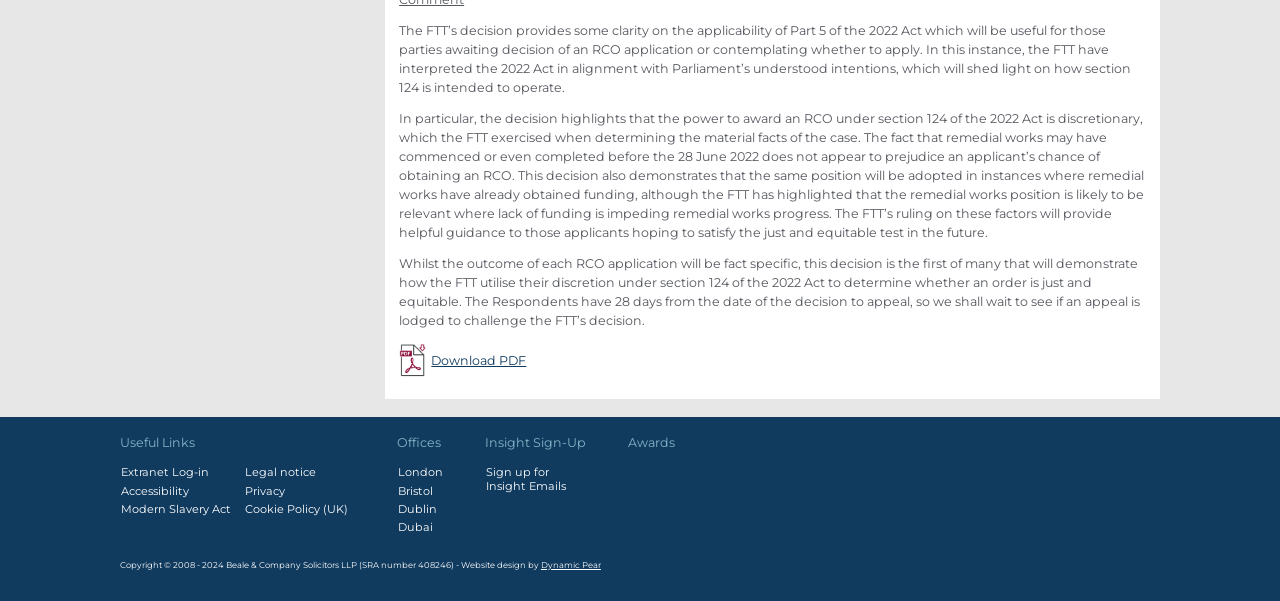Determine the bounding box for the described HTML element: "Legal notice". Ensure the coordinates are four float numbers between 0 and 1 in the format [left, top, right, bottom].

[0.192, 0.774, 0.247, 0.797]